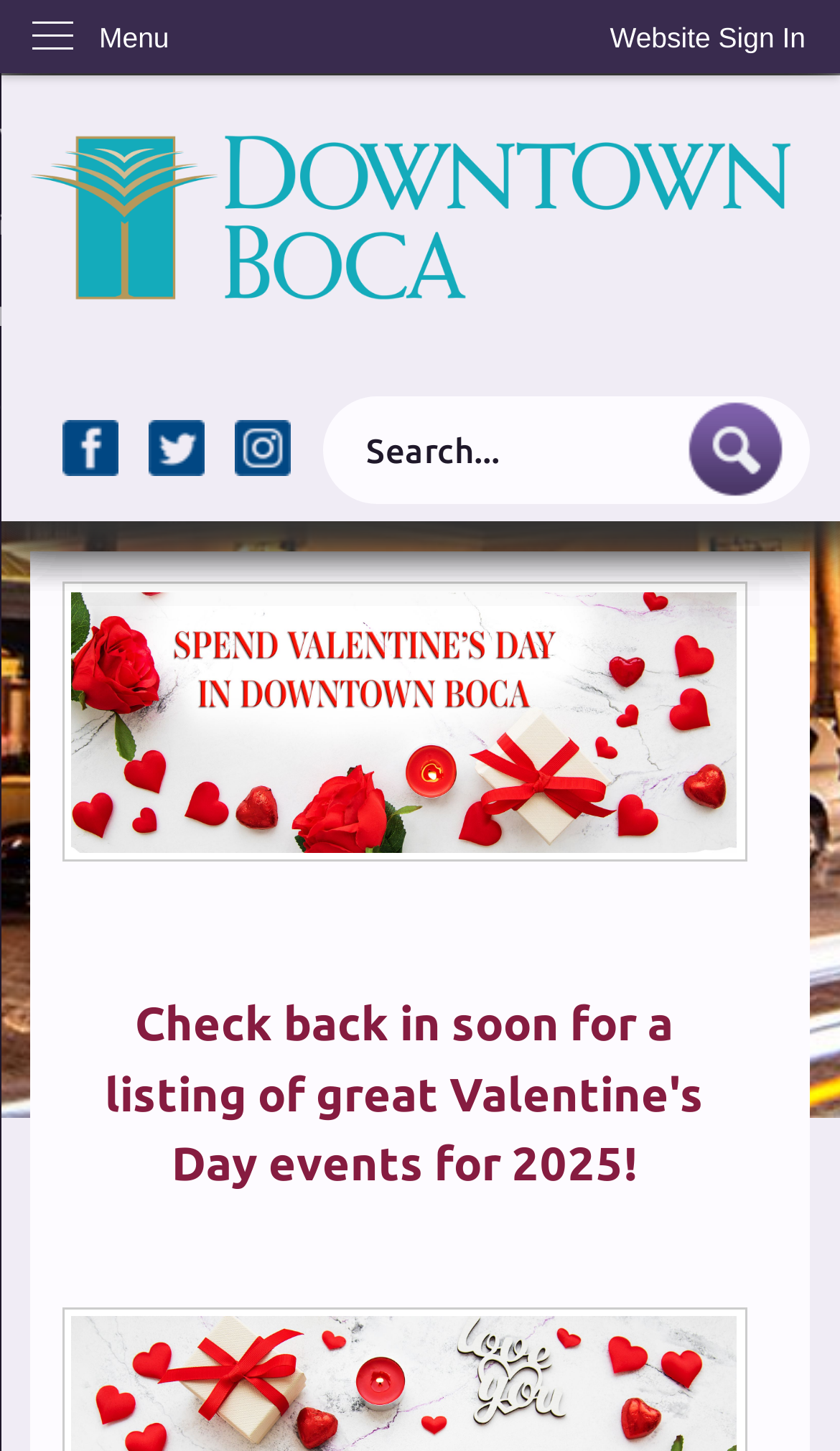What is the purpose of the button at the top right corner?
Using the image as a reference, give an elaborate response to the question.

The button at the top right corner is a 'Website Sign In' button, which allows users to sign in to the website. This can be inferred from the button's text and its position at the top right corner, which is a common location for sign-in buttons.